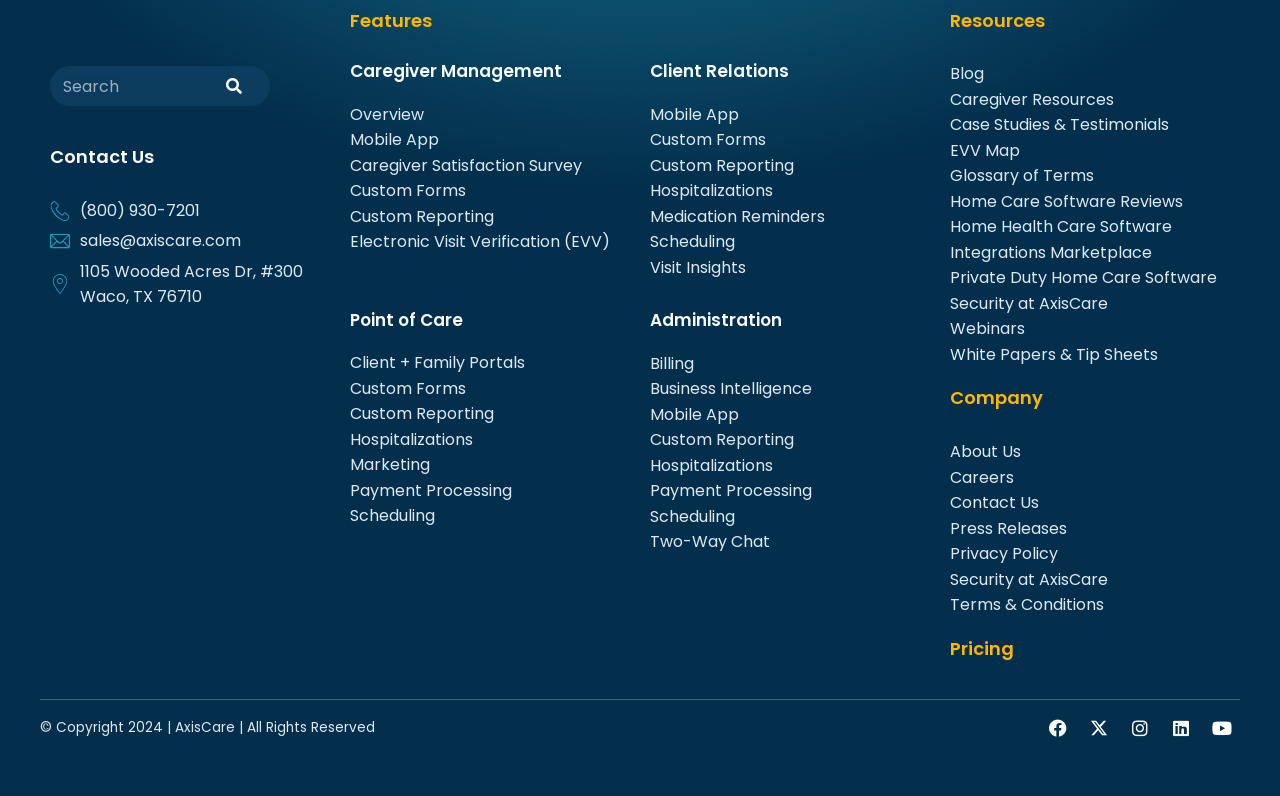What is the copyright year mentioned at the bottom of the webpage?
Please answer the question with a single word or phrase, referencing the image.

2024